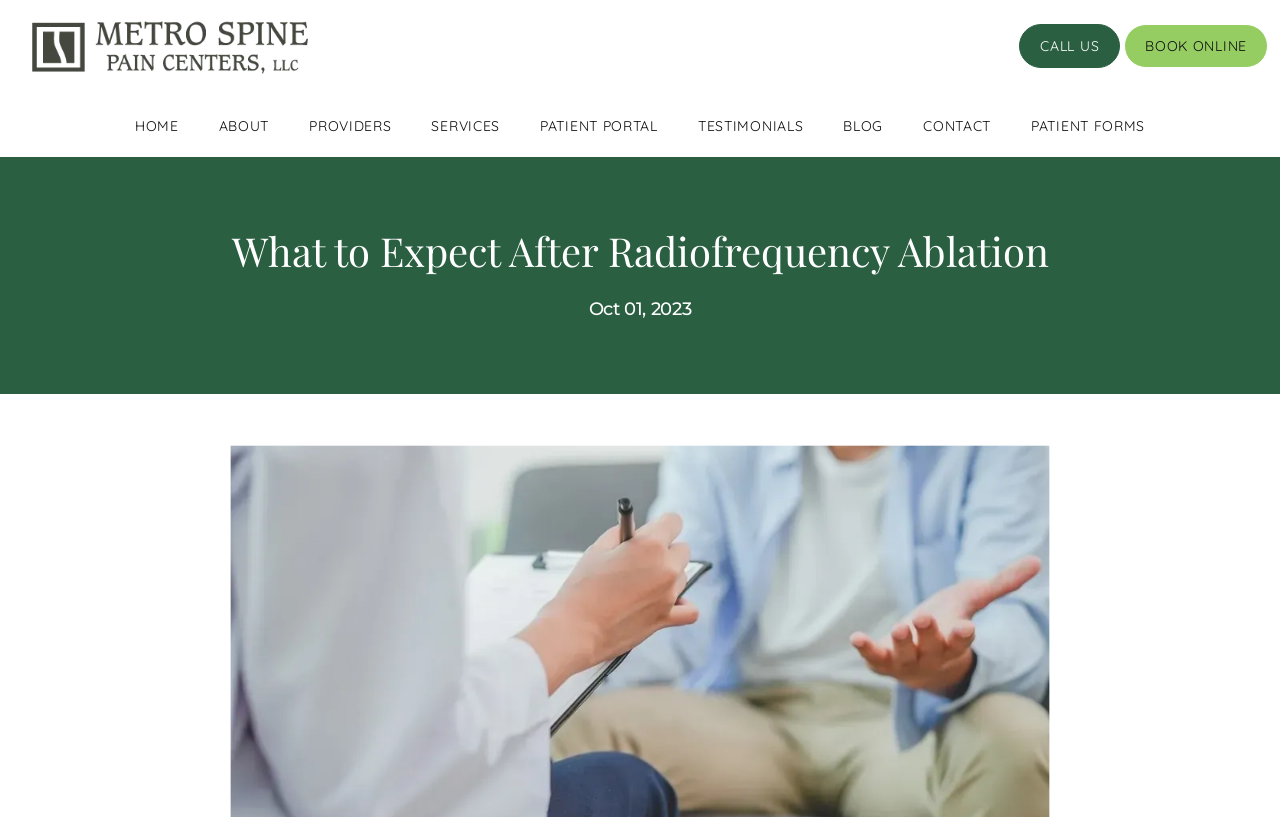Identify the bounding box coordinates of the section to be clicked to complete the task described by the following instruction: "click the CONTACT link". The coordinates should be four float numbers between 0 and 1, formatted as [left, top, right, bottom].

[0.721, 0.143, 0.774, 0.165]